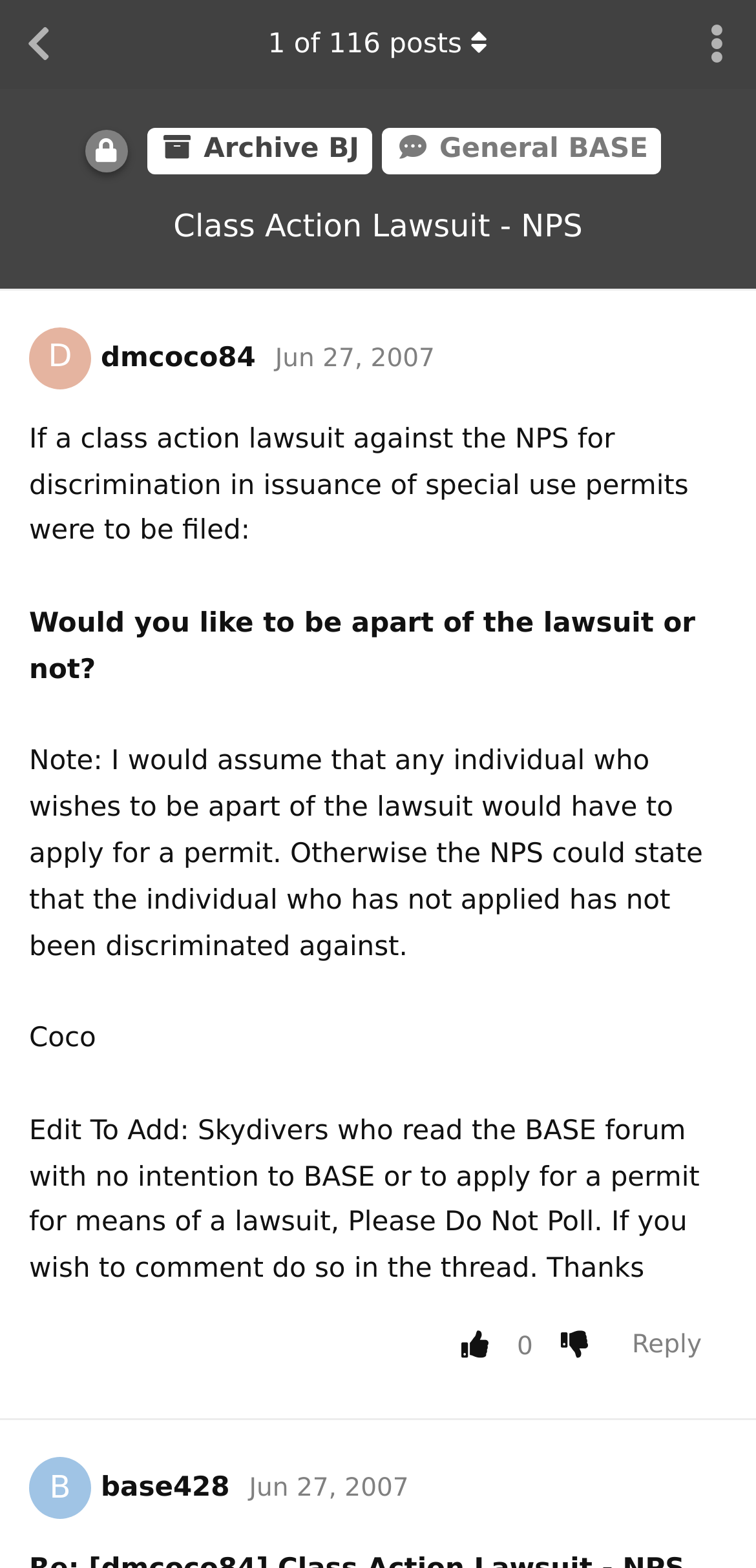Please give a succinct answer to the question in one word or phrase:
How many posts are there in this discussion?

1 of 116